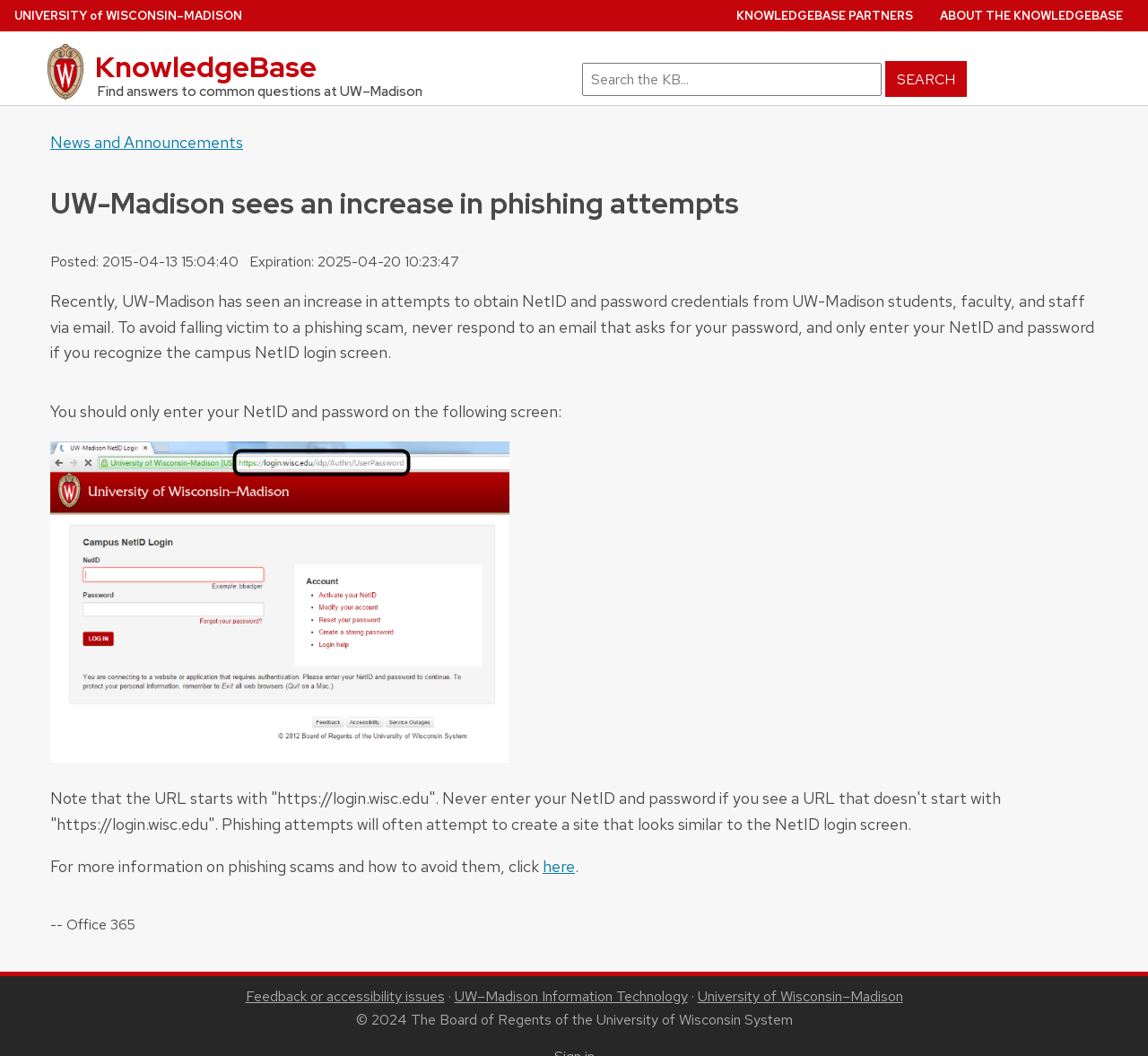Determine the title of the webpage and give its text content.

University of Wisconsin KnowledgeBase : UW-Madison sees an increase in phishing attempts